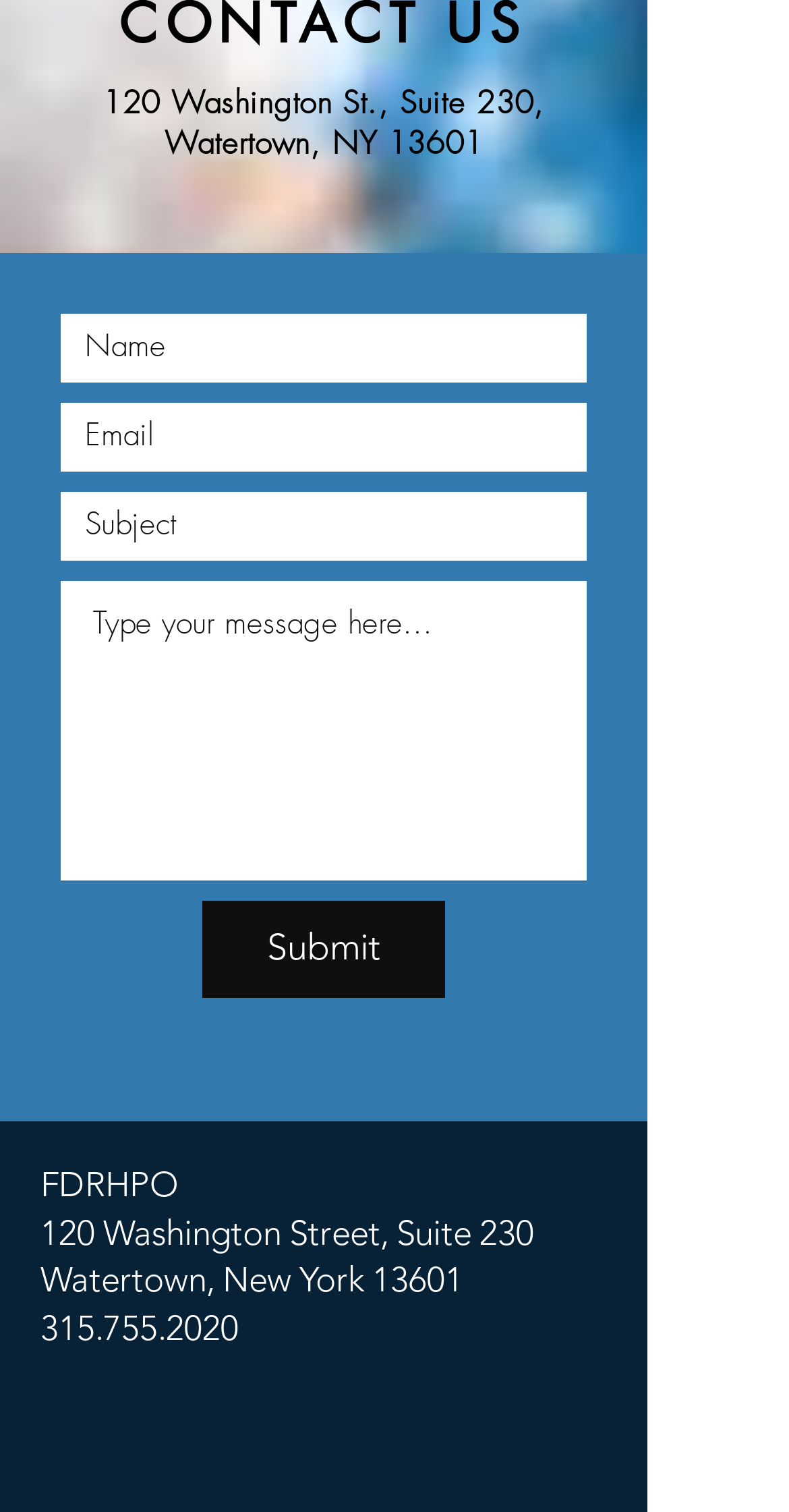Identify the bounding box of the UI component described as: "29".

[0.046, 0.061, 0.146, 0.087]